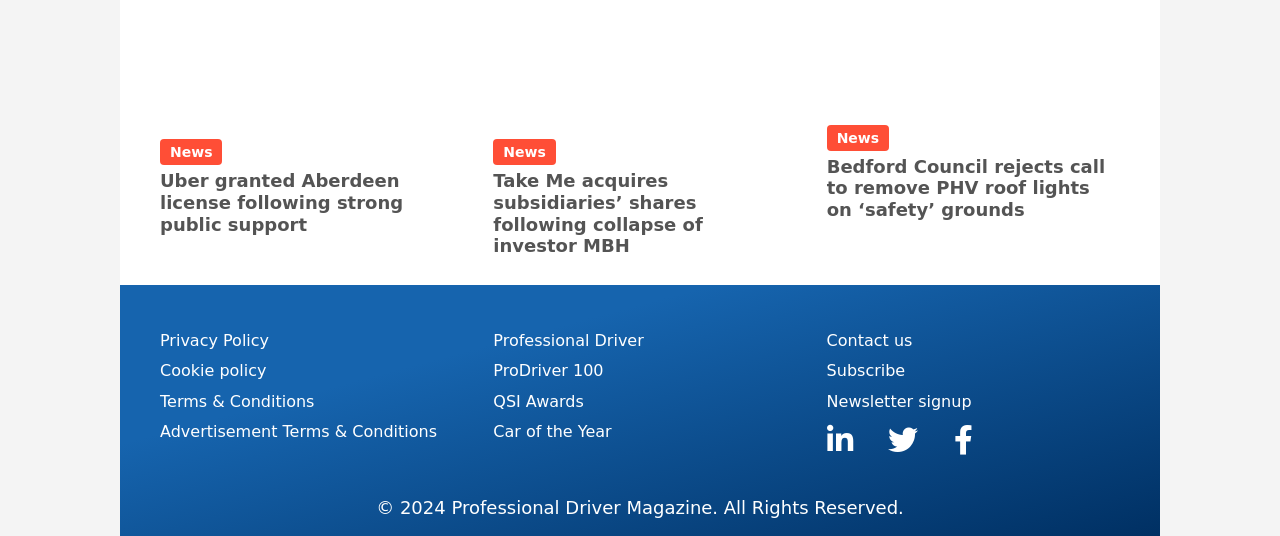Determine the coordinates of the bounding box for the clickable area needed to execute this instruction: "View Take Me news".

[0.385, 0.318, 0.615, 0.479]